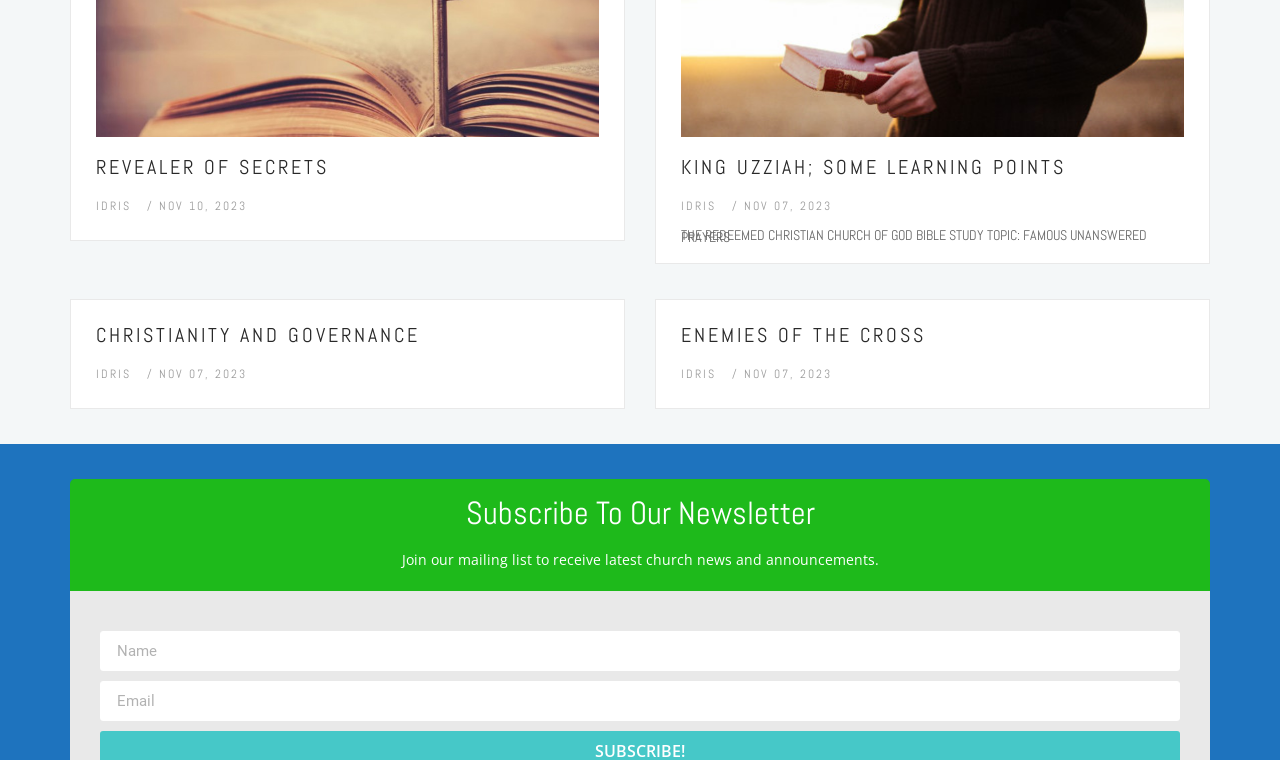Respond to the question below with a single word or phrase: What is the date of the second article?

NOV 07, 2023